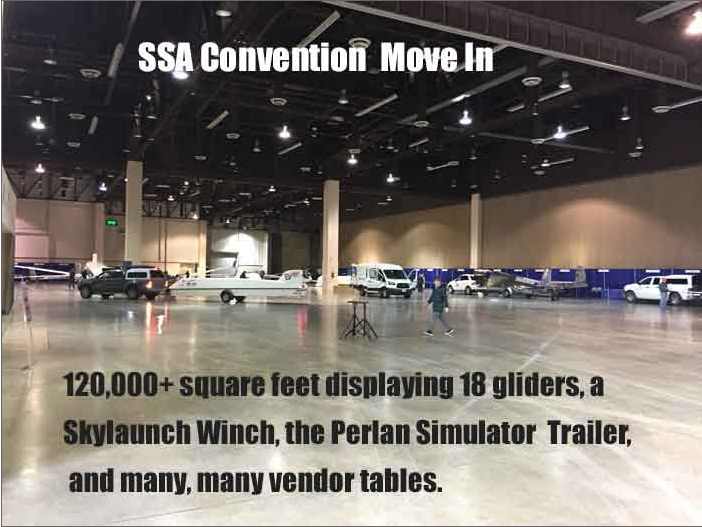Provide a thorough description of what you see in the image.

This image captures a scene from the SSA Convention move-in day, showcasing a spacious convention hall that spans over 120,000 square feet. Prominently displayed within this expansive venue are 18 gliders, as well as specialized equipment such as a Skylaunch Winch and the Perlan Simulator Trailer. The hall is bustling with vendor tables, creating an energetic atmosphere as participants prepare for the event. The setting illustrates a moment of anticipation and organization, reflecting a significant gathering for enthusiasts in the soaring community. Large overhead lighting illuminates the space, highlighting the readiness for what promises to be an engaging convention filled with presentations and networking opportunities.